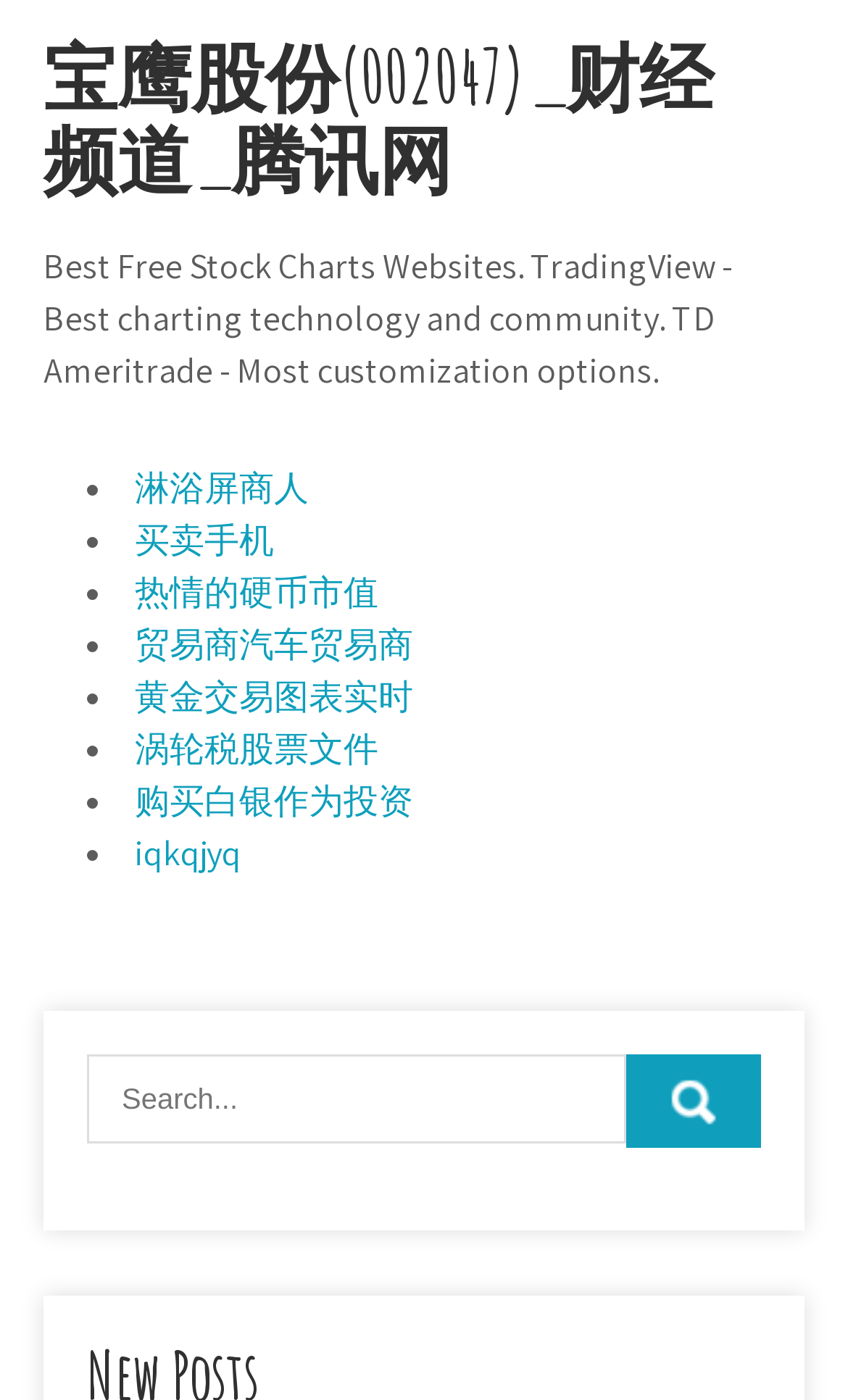Identify the bounding box coordinates for the UI element that matches this description: "Menu".

None